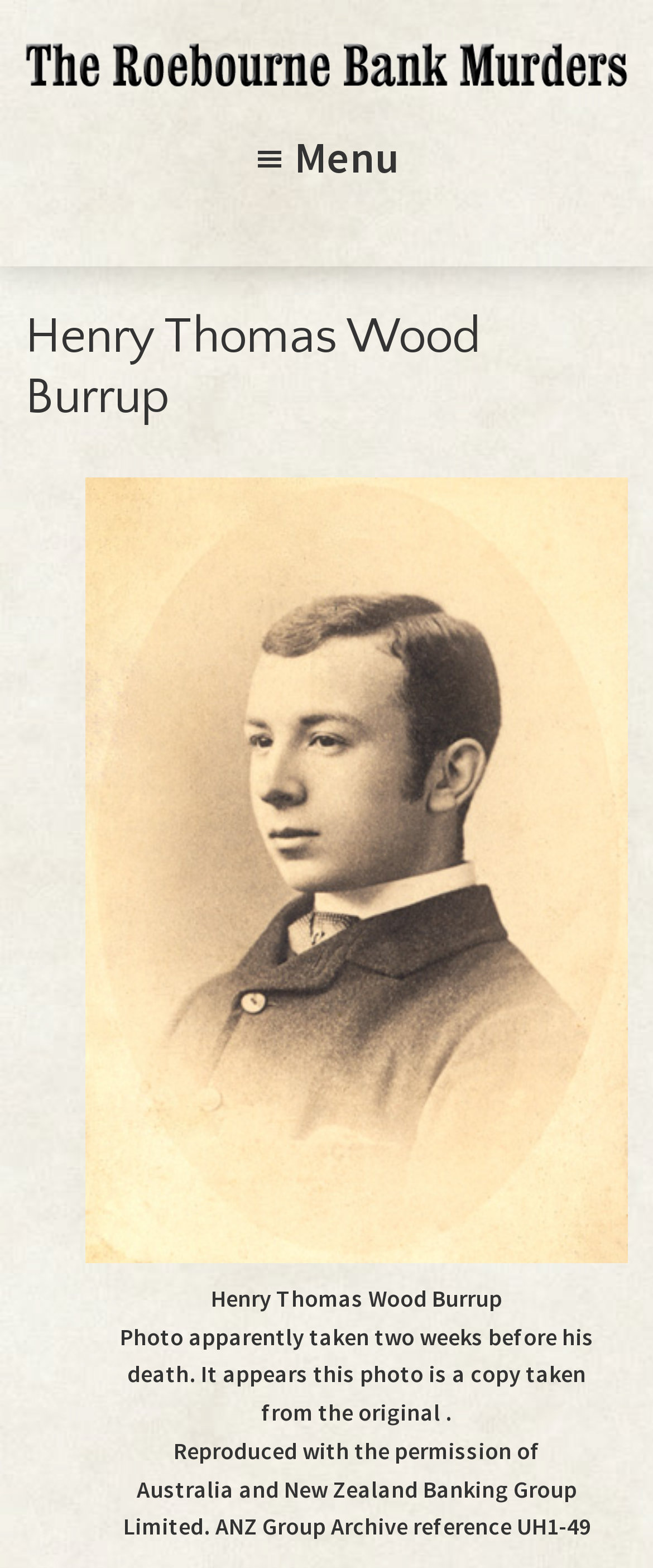What is the name of the bank where Henry Burrup worked?
Respond with a short answer, either a single word or a phrase, based on the image.

Union Bank Roebourne